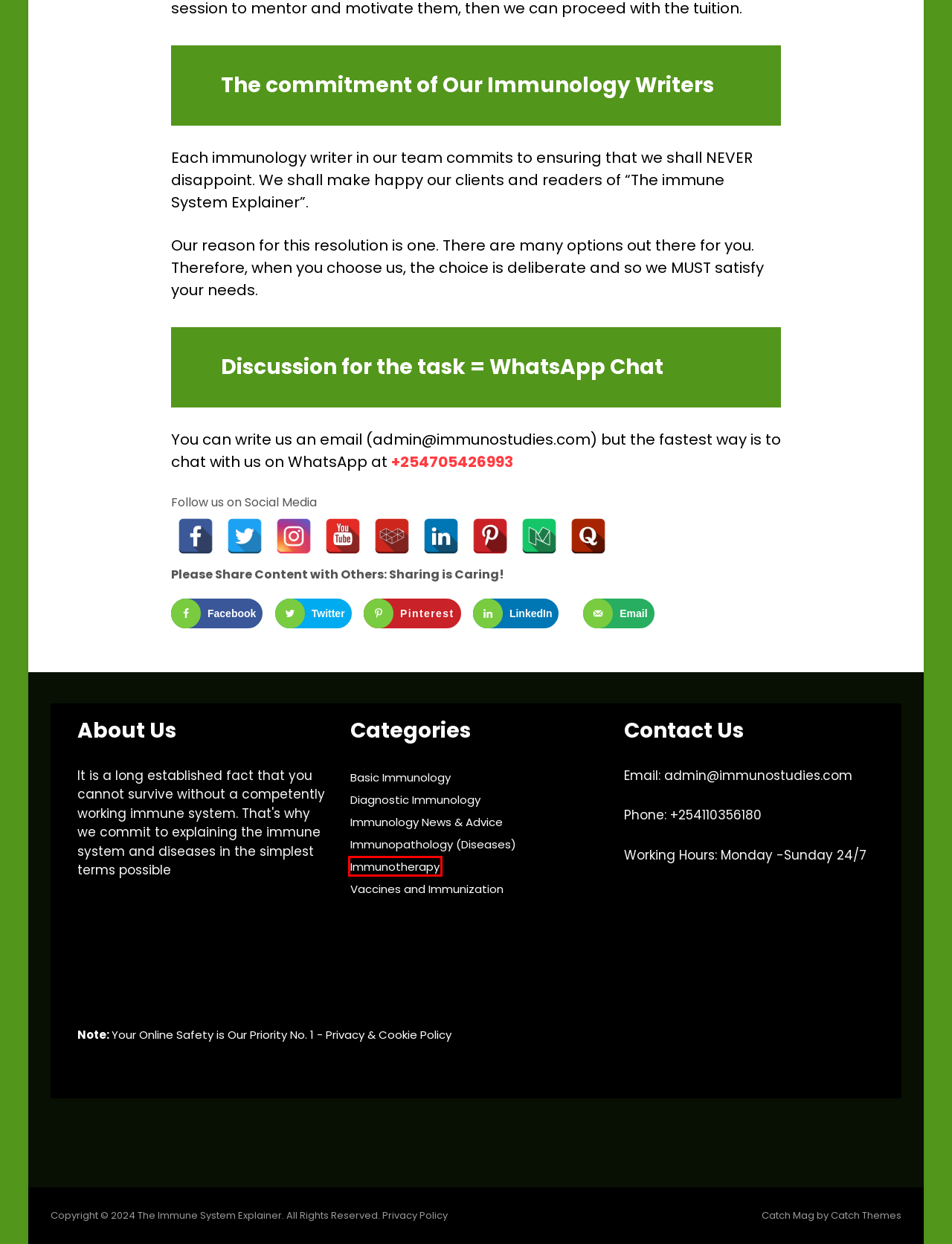Analyze the given webpage screenshot and identify the UI element within the red bounding box. Select the webpage description that best matches what you expect the new webpage to look like after clicking the element. Here are the candidates:
A. Basic Immunology | The Immune System Explainer
B. Vaccines and Immunization | The Immune System Explainer
C. Immunotherapy | The Immune System Explainer
D. Immunopathology (Diseases) | The Immune System Explainer
E. Diagnostic Immunology | The Immune System Explainer
F. Privacy Policy | The Immune System Explainer
G. Blog | The Immune System Explainer
H. Immunology News & Advice | The Immune System Explainer

C